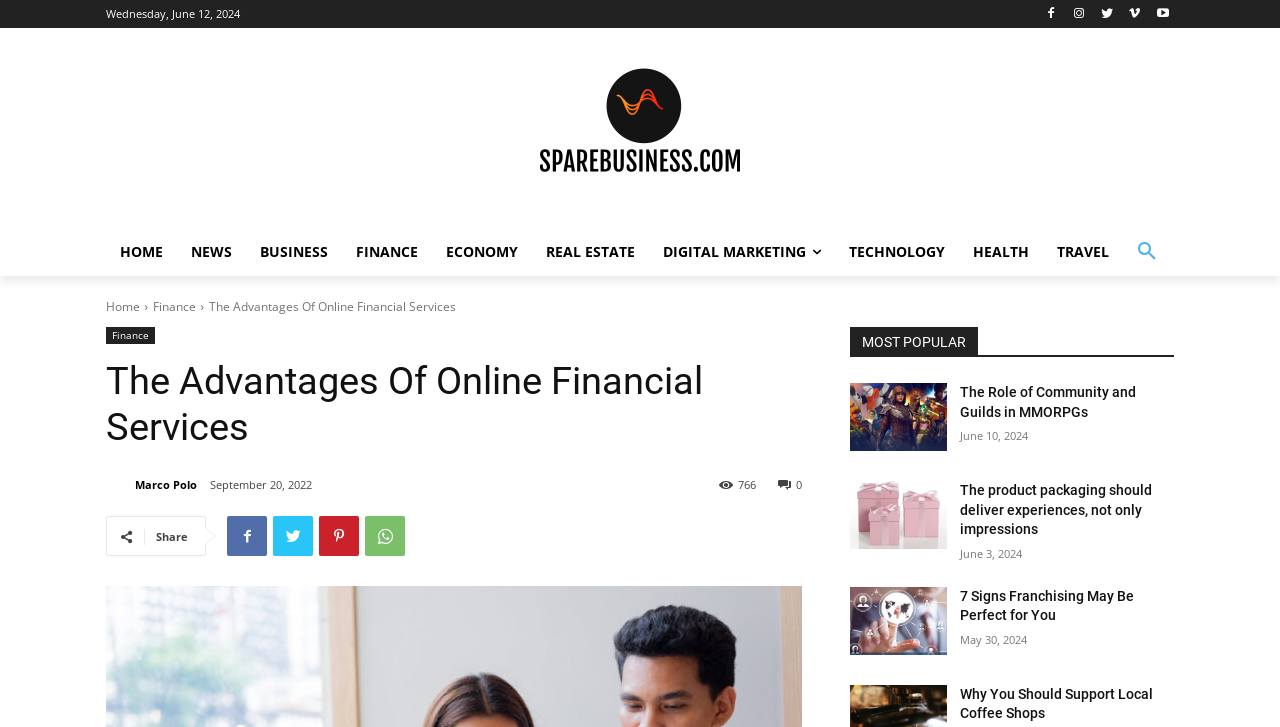Identify the bounding box coordinates of the clickable region necessary to fulfill the following instruction: "Click the HOME link". The bounding box coordinates should be four float numbers between 0 and 1, i.e., [left, top, right, bottom].

[0.083, 0.314, 0.138, 0.38]